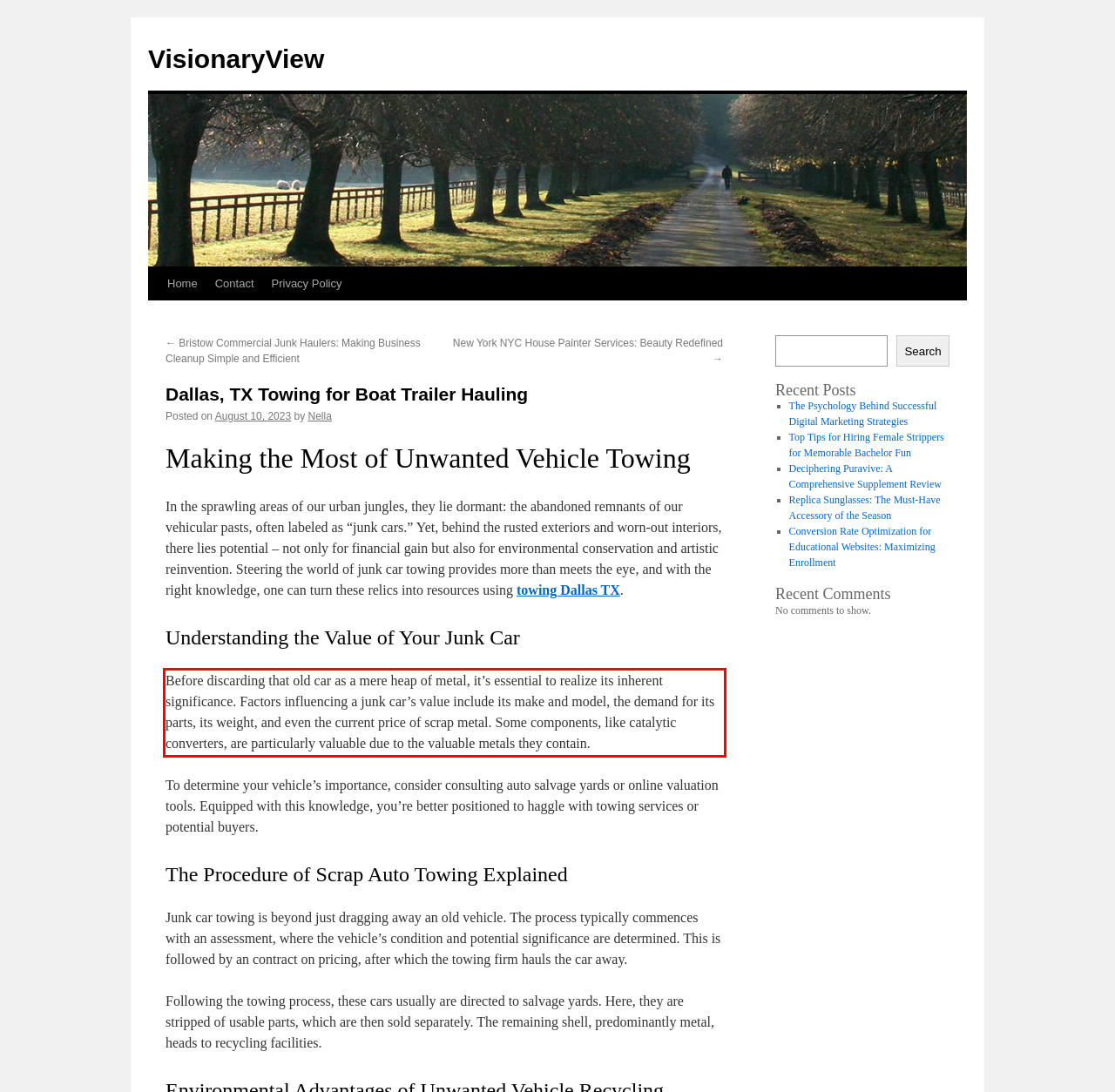Examine the webpage screenshot and use OCR to recognize and output the text within the red bounding box.

Before discarding that old car as a mere heap of metal, it’s essential to realize its inherent significance. Factors influencing a junk car’s value include its make and model, the demand for its parts, its weight, and even the current price of scrap metal. Some components, like catalytic converters, are particularly valuable due to the valuable metals they contain.